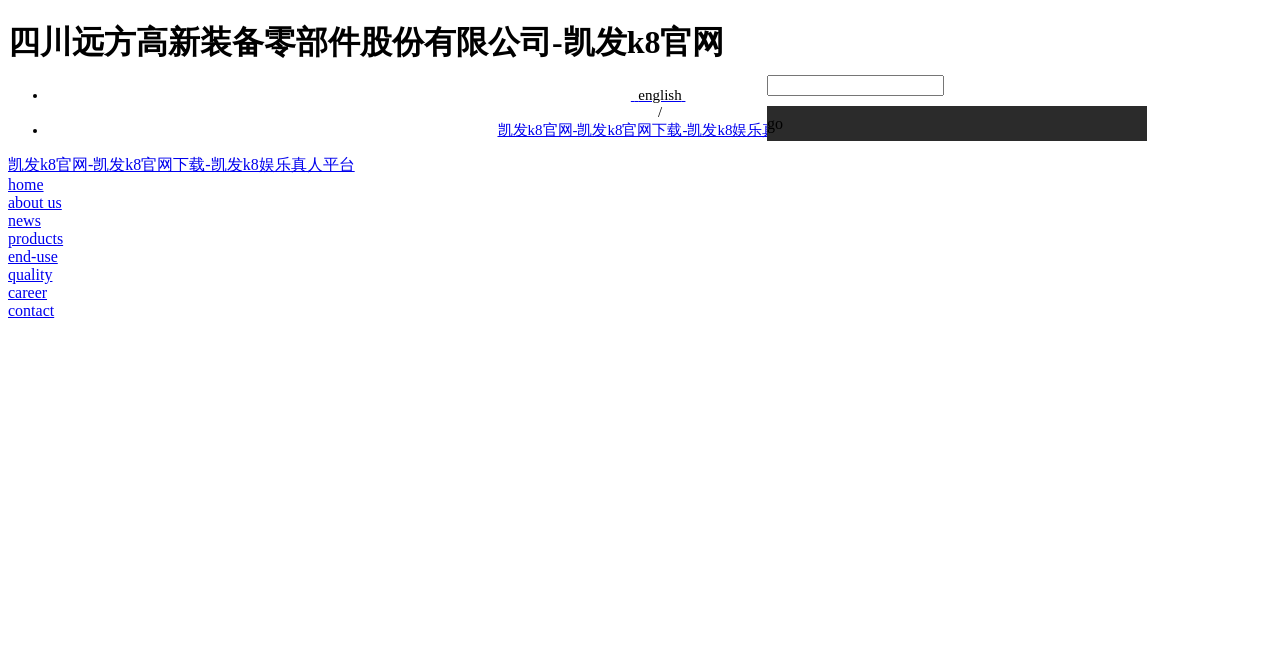Determine the bounding box coordinates for the area that should be clicked to carry out the following instruction: "view about us".

[0.006, 0.301, 0.048, 0.328]